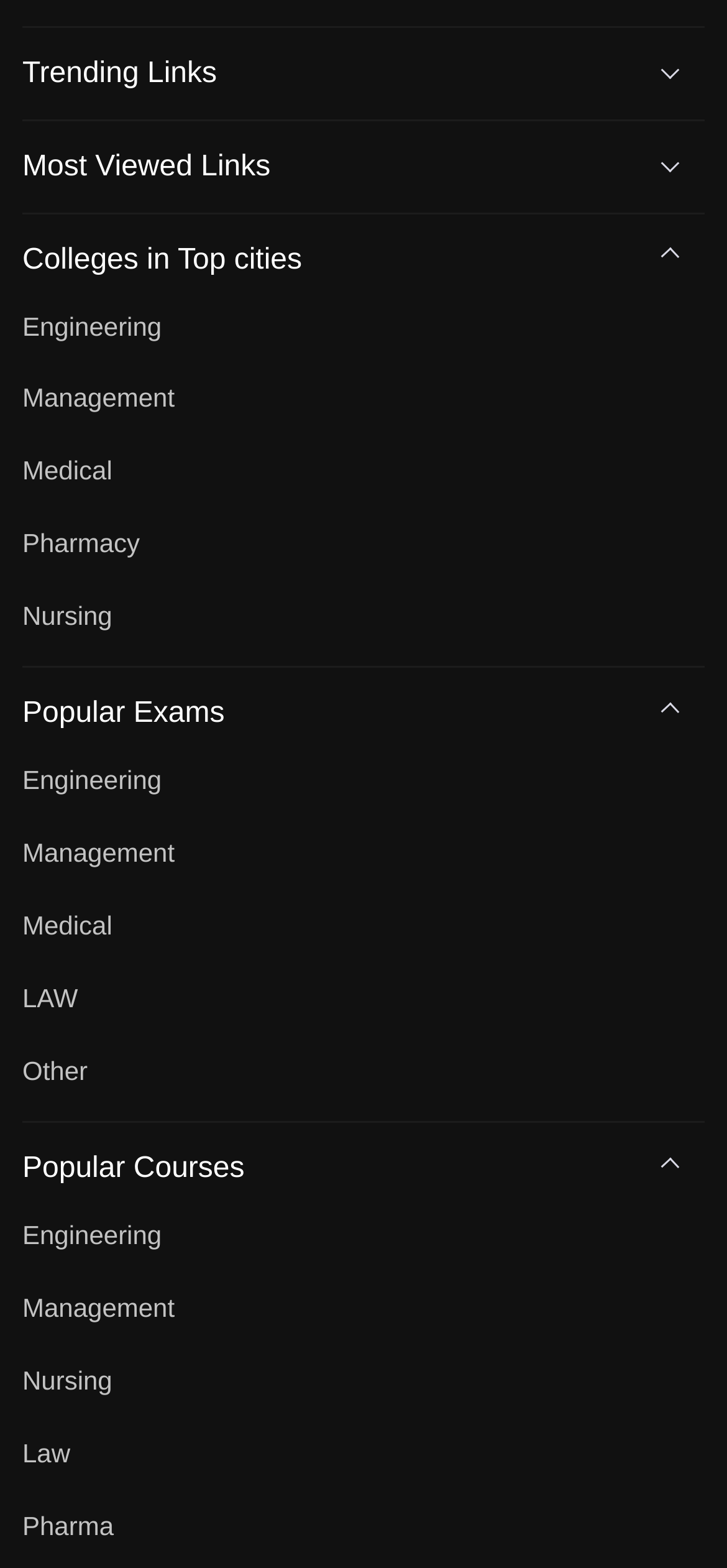Please answer the following question as detailed as possible based on the image: 
What is the category of colleges in Mumbai?

I found the link 'Engineering Colleges in Mumbai' under the category 'Colleges in Top cities' and 'Engineering' section, which suggests that the category of colleges in Mumbai is Engineering.